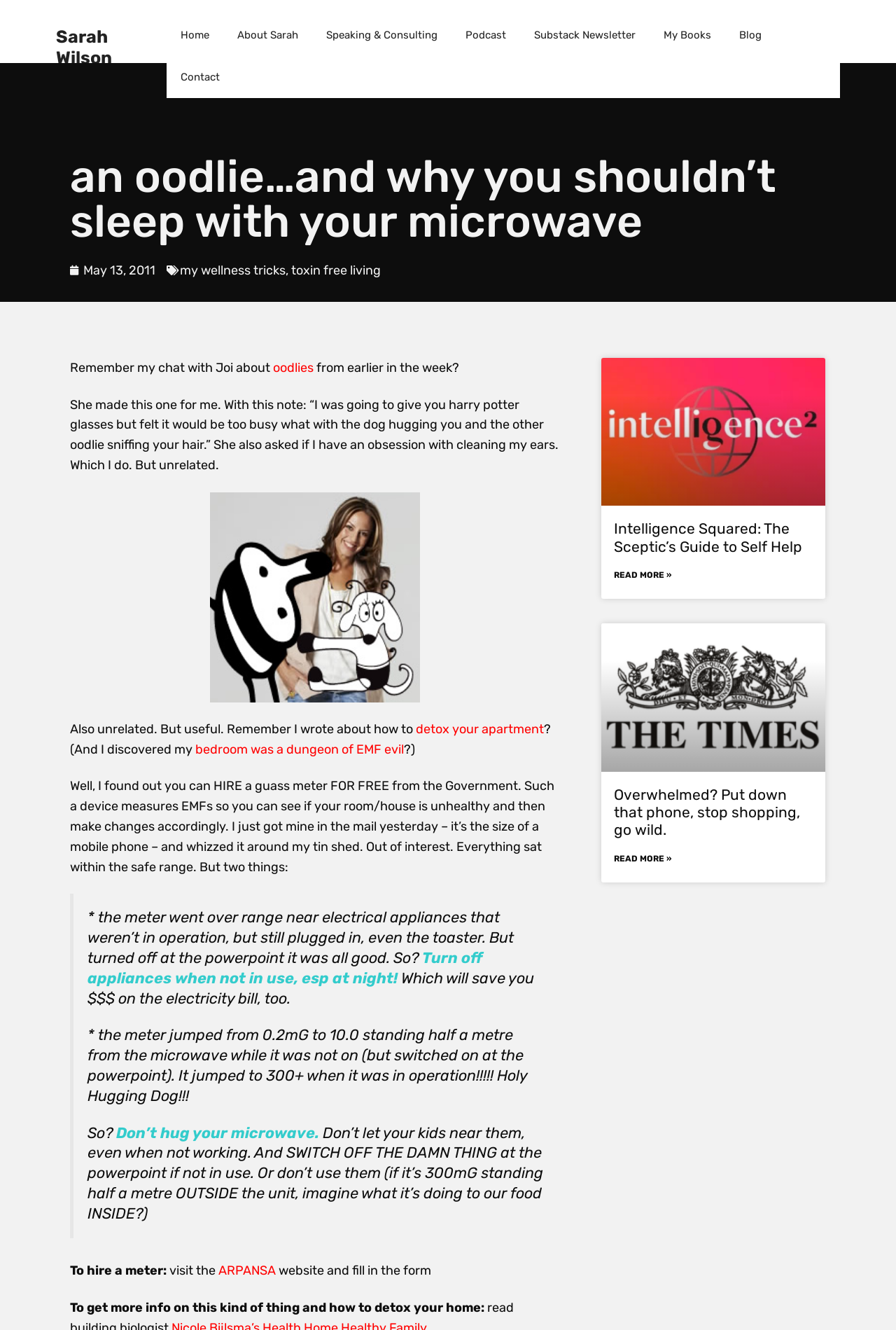What is the author's name?
Look at the screenshot and give a one-word or phrase answer.

Sarah Wilson